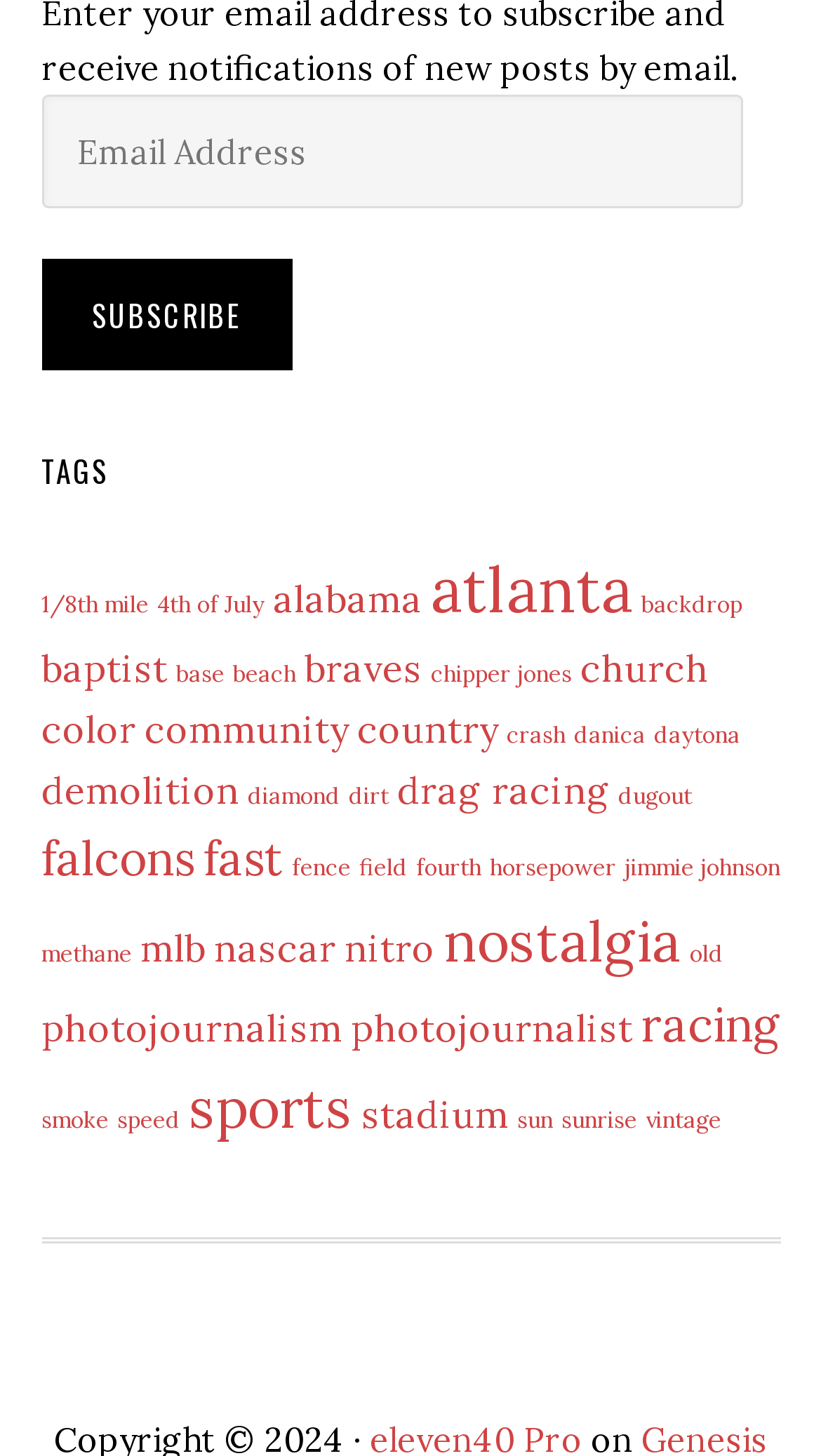Please provide the bounding box coordinates for the UI element as described: "jimmie johnson". The coordinates must be four floats between 0 and 1, represented as [left, top, right, bottom].

[0.76, 0.586, 0.95, 0.606]